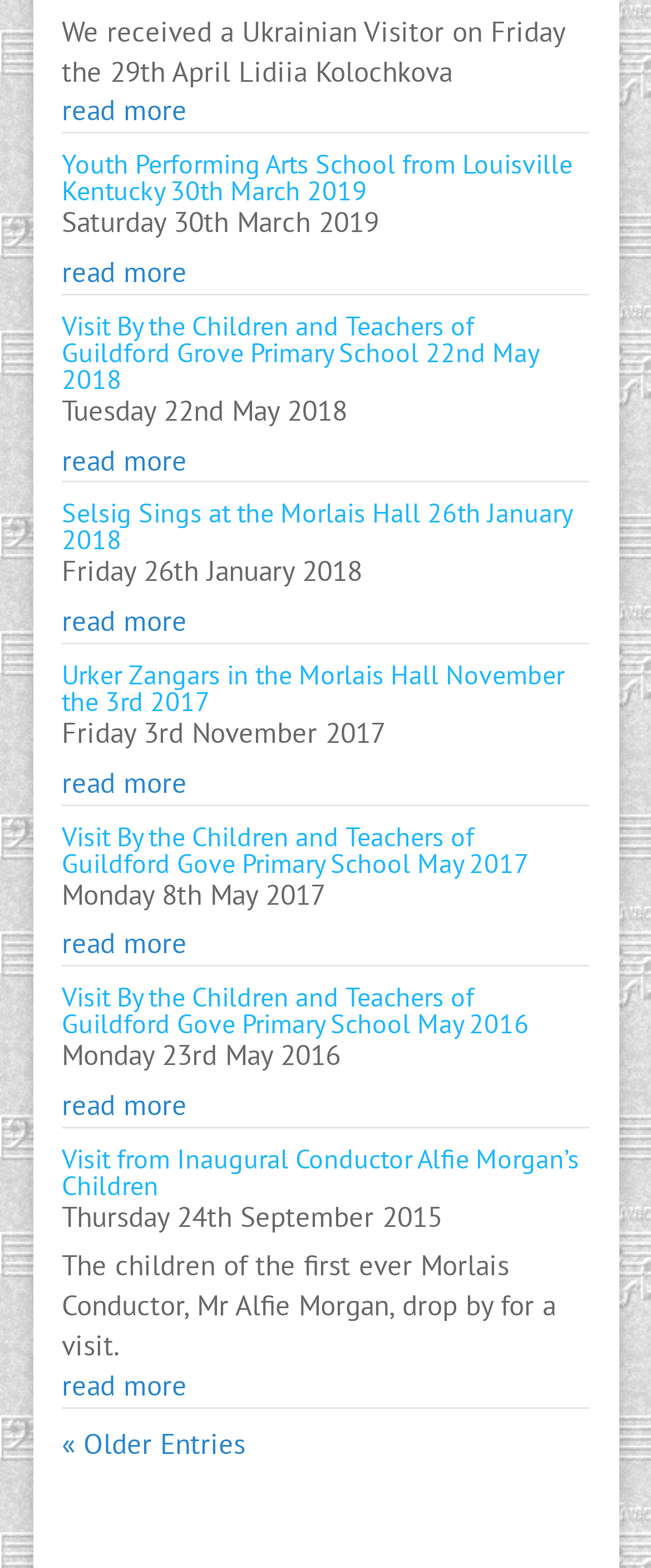For the element described, predict the bounding box coordinates as (top-left x, top-left y, bottom-right x, bottom-right y). All values should be between 0 and 1. Element description: « Older Entries

[0.095, 0.909, 0.377, 0.932]